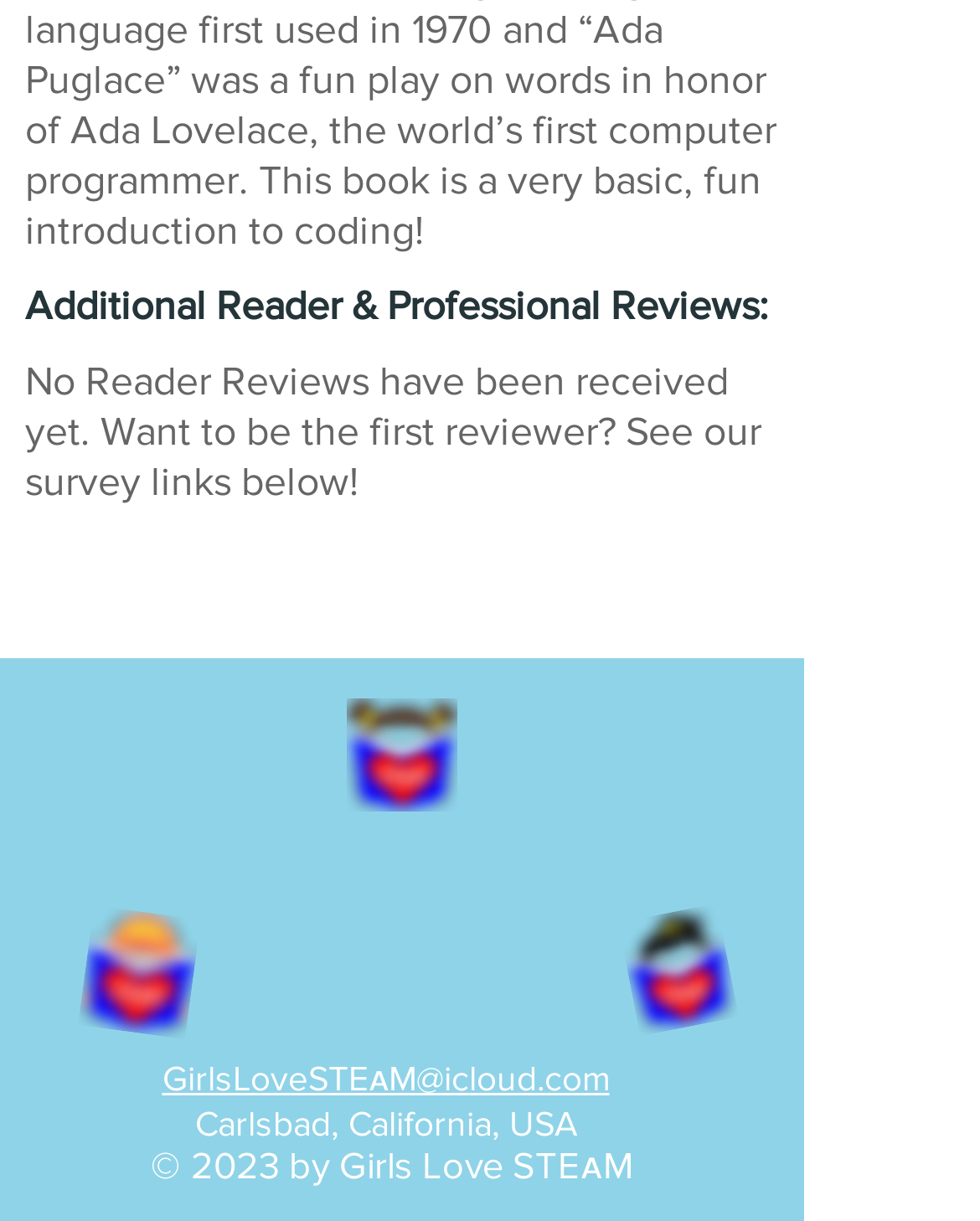From the details in the image, provide a thorough response to the question: How many social media icons are there?

I counted the number of social media icons in the 'Social Bar' list, which includes Facebook, Twitter, Instagram, YouTube, and Pinterest icons.